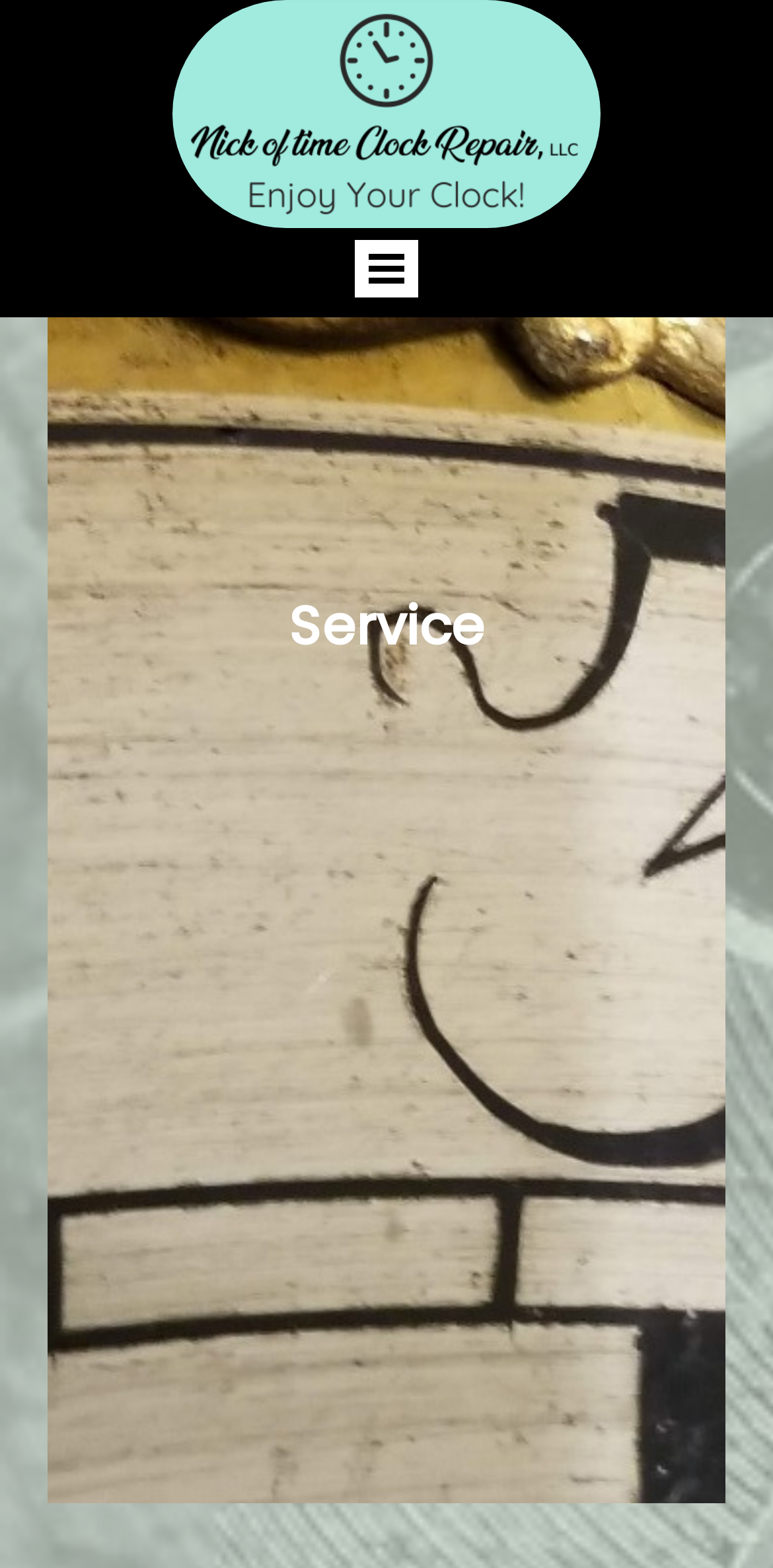Given the description of a UI element: "alt="Nick of Time"", identify the bounding box coordinates of the matching element in the webpage screenshot.

[0.222, 0.0, 0.778, 0.145]